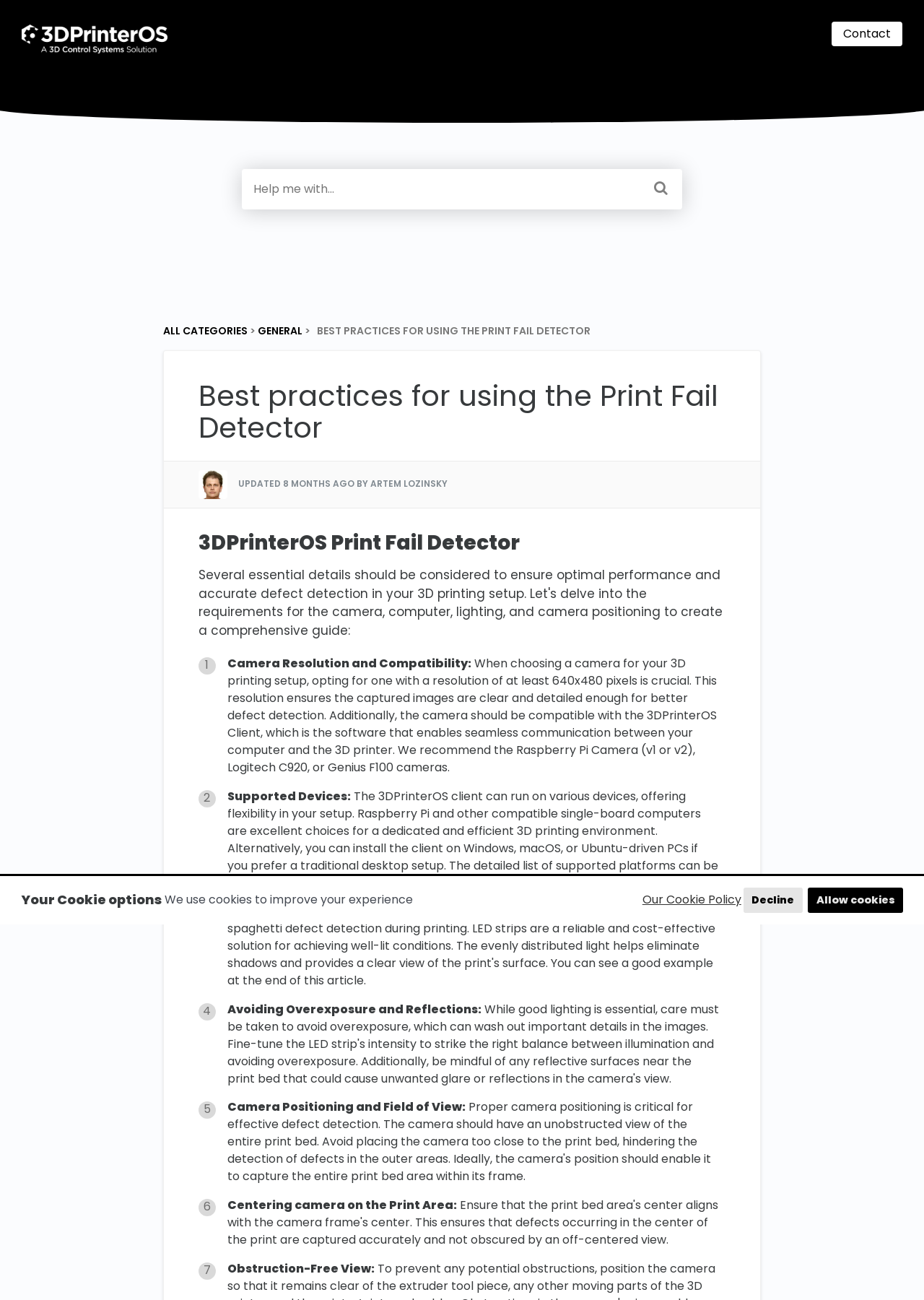Identify the bounding box for the UI element that is described as follows: "​General".

[0.279, 0.249, 0.327, 0.26]